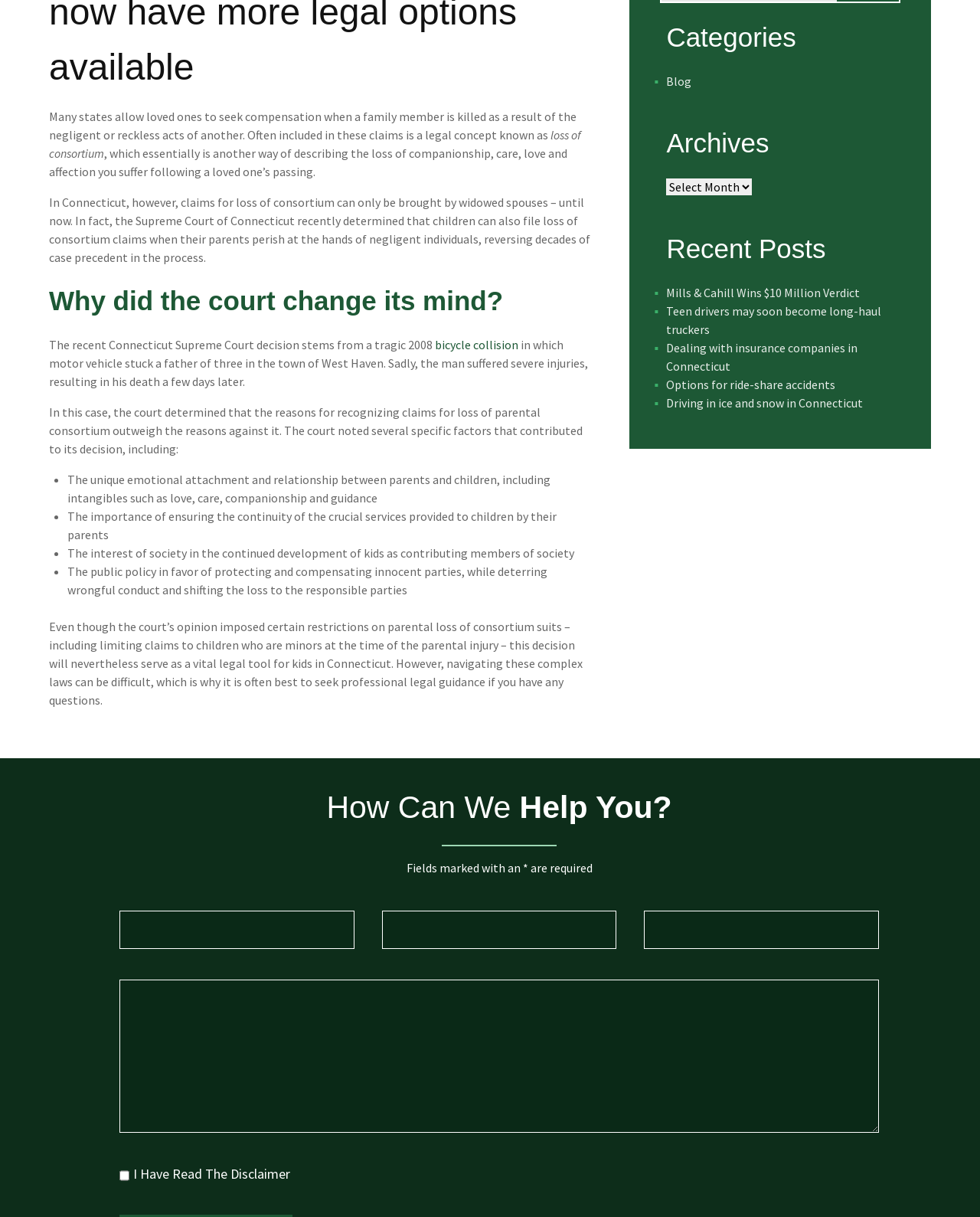Can you find the bounding box coordinates for the UI element given this description: "Blog"? Provide the coordinates as four float numbers between 0 and 1: [left, top, right, bottom].

[0.68, 0.06, 0.706, 0.073]